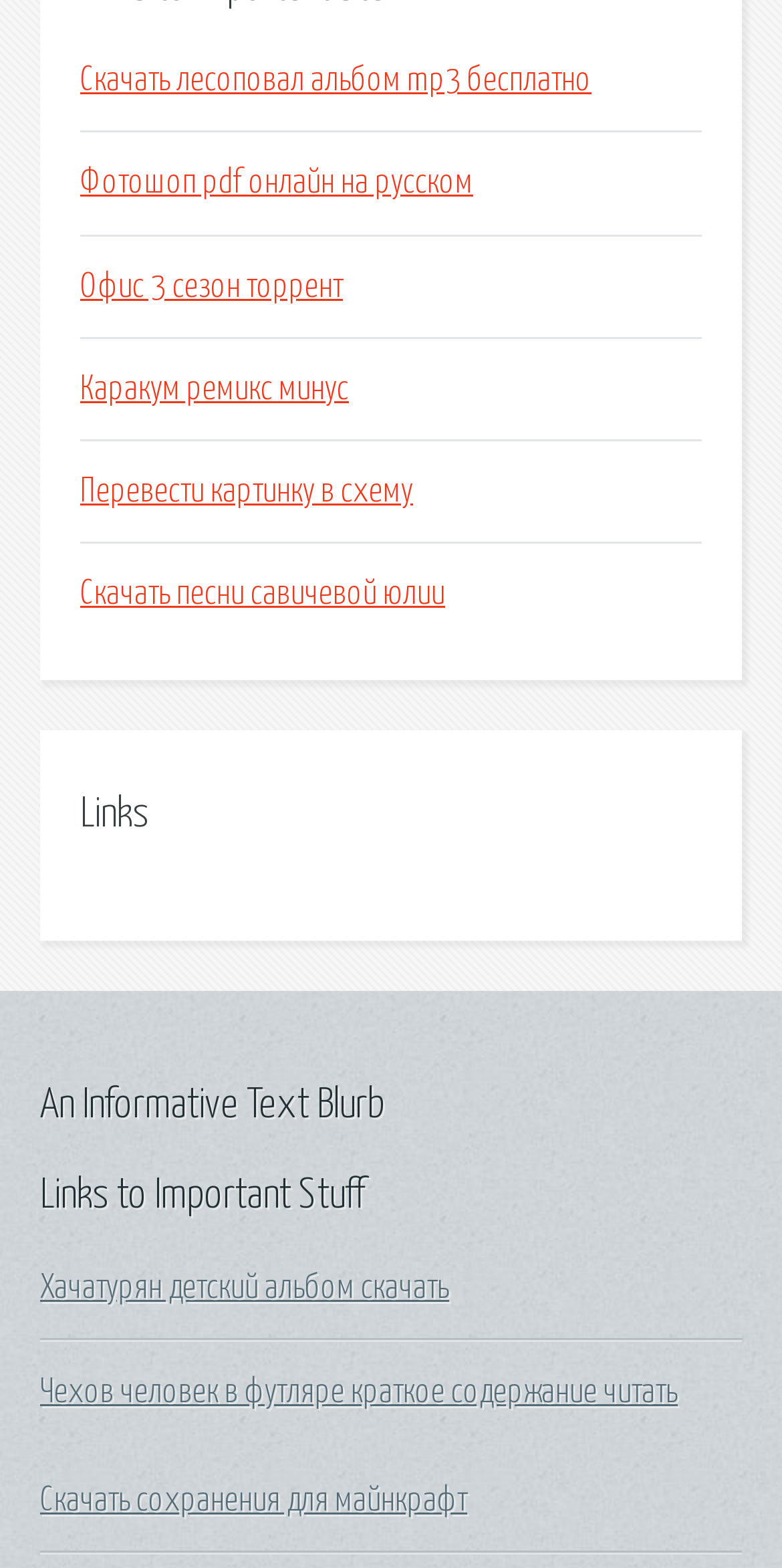Locate the UI element described as follows: "Каракум ремикс минус". Return the bounding box coordinates as four float numbers between 0 and 1 in the order [left, top, right, bottom].

[0.103, 0.238, 0.446, 0.258]